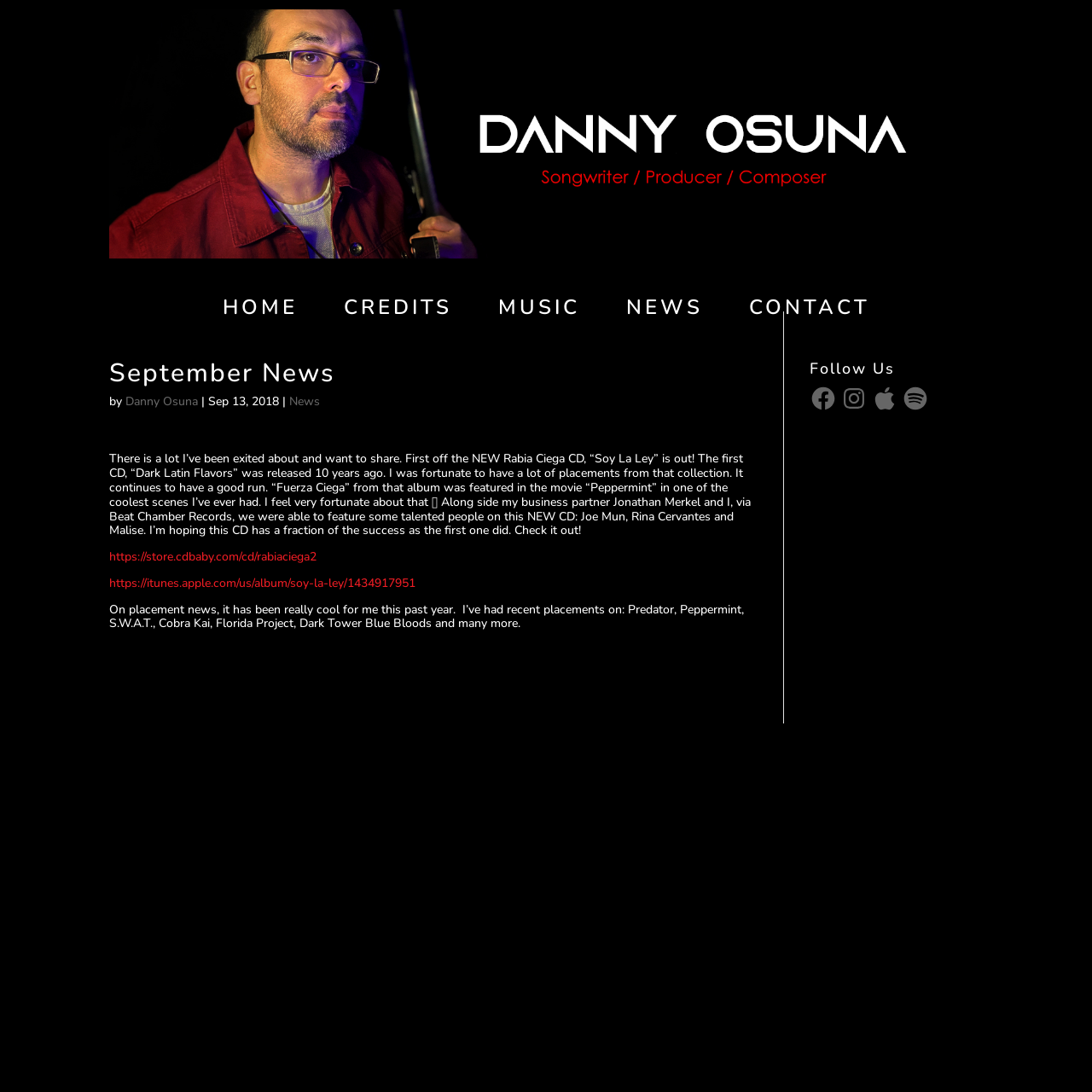Using the element description: "NEWS", determine the bounding box coordinates for the specified UI element. The coordinates should be four float numbers between 0 and 1, [left, top, right, bottom].

[0.573, 0.275, 0.643, 0.324]